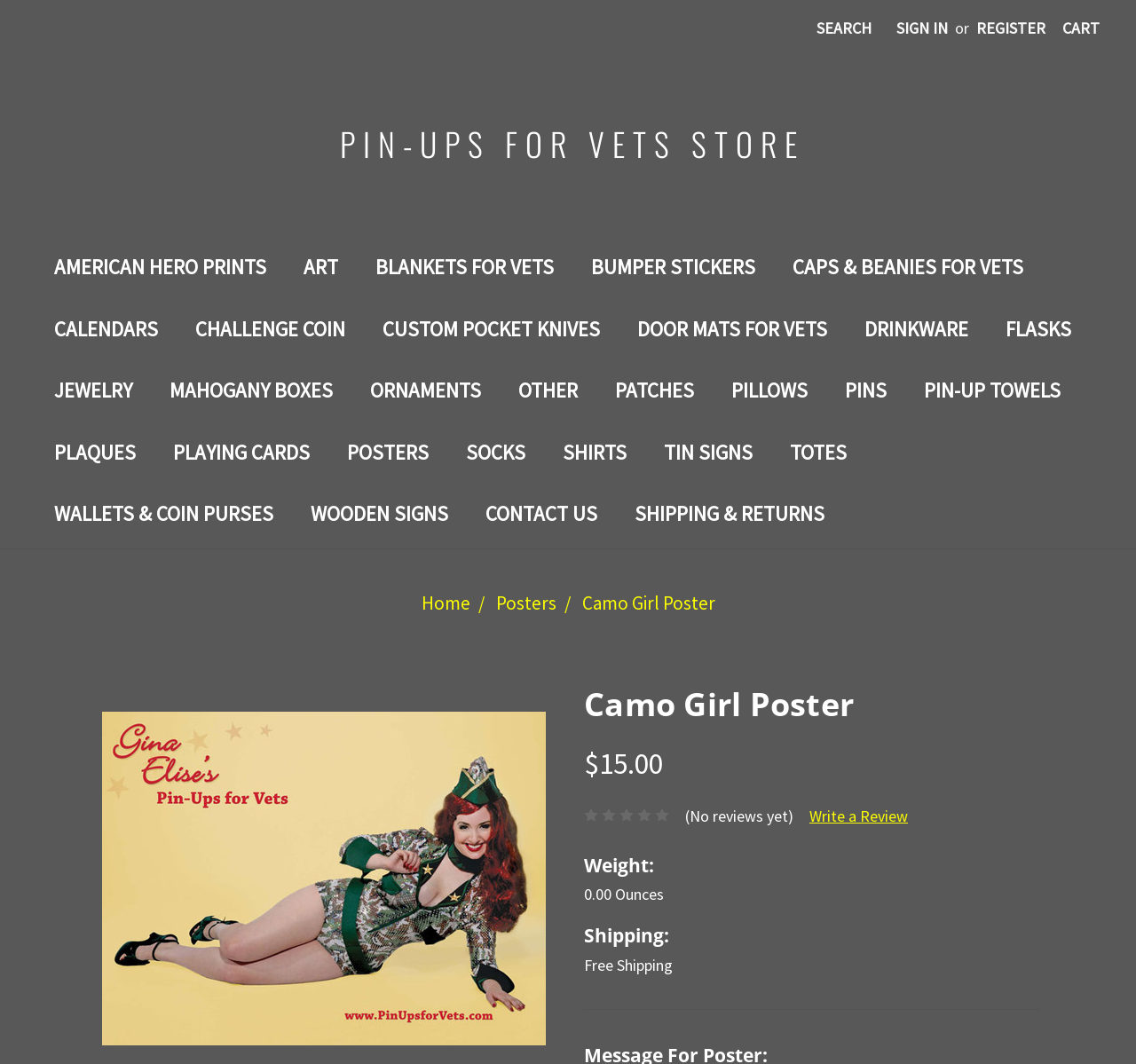Find the bounding box coordinates of the element's region that should be clicked in order to follow the given instruction: "Sign in to your account". The coordinates should consist of four float numbers between 0 and 1, i.e., [left, top, right, bottom].

[0.778, 0.0, 0.845, 0.053]